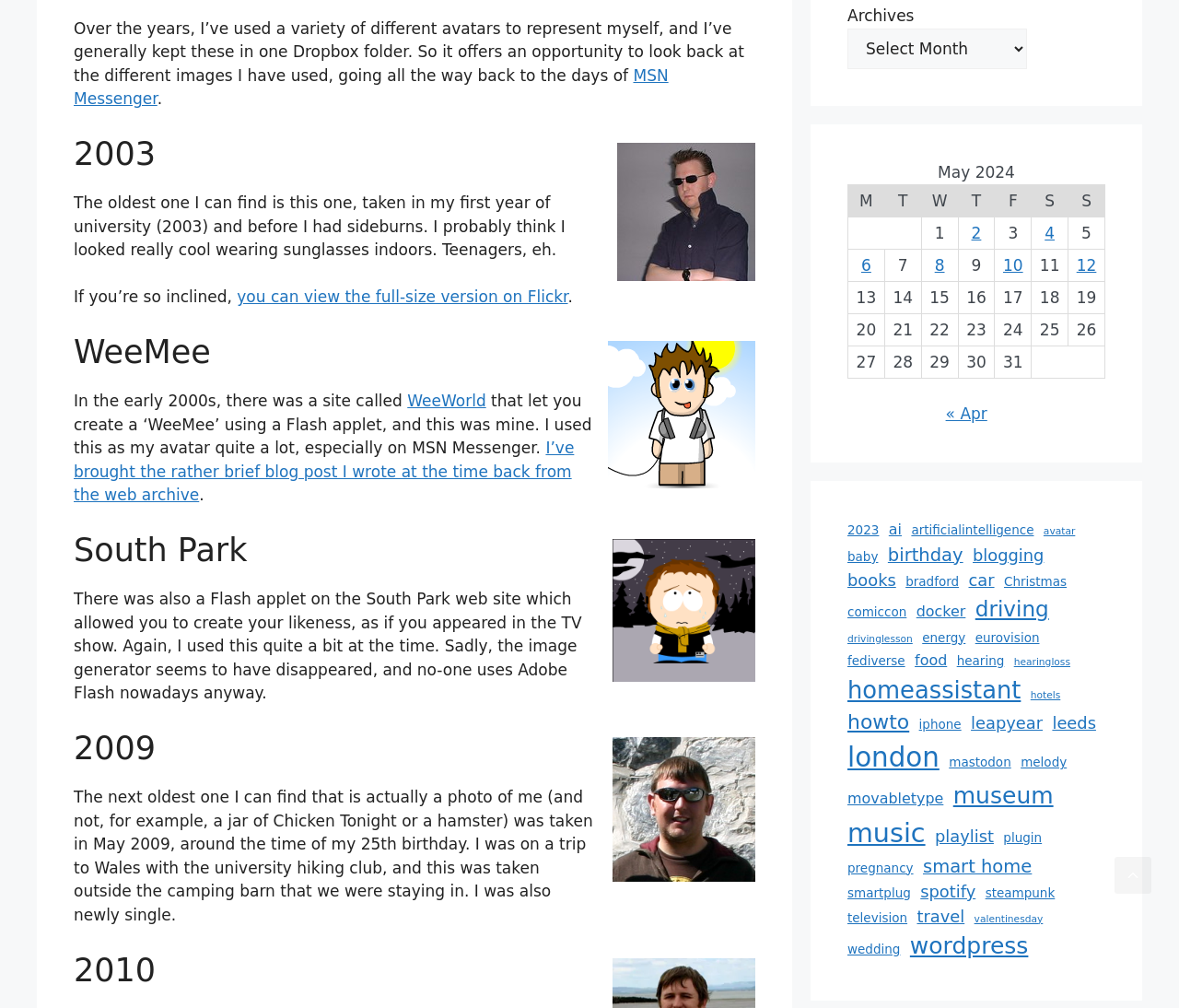Find the bounding box coordinates for the element that must be clicked to complete the instruction: "Select a month from the dropdown". The coordinates should be four float numbers between 0 and 1, indicated as [left, top, right, bottom].

[0.719, 0.028, 0.871, 0.068]